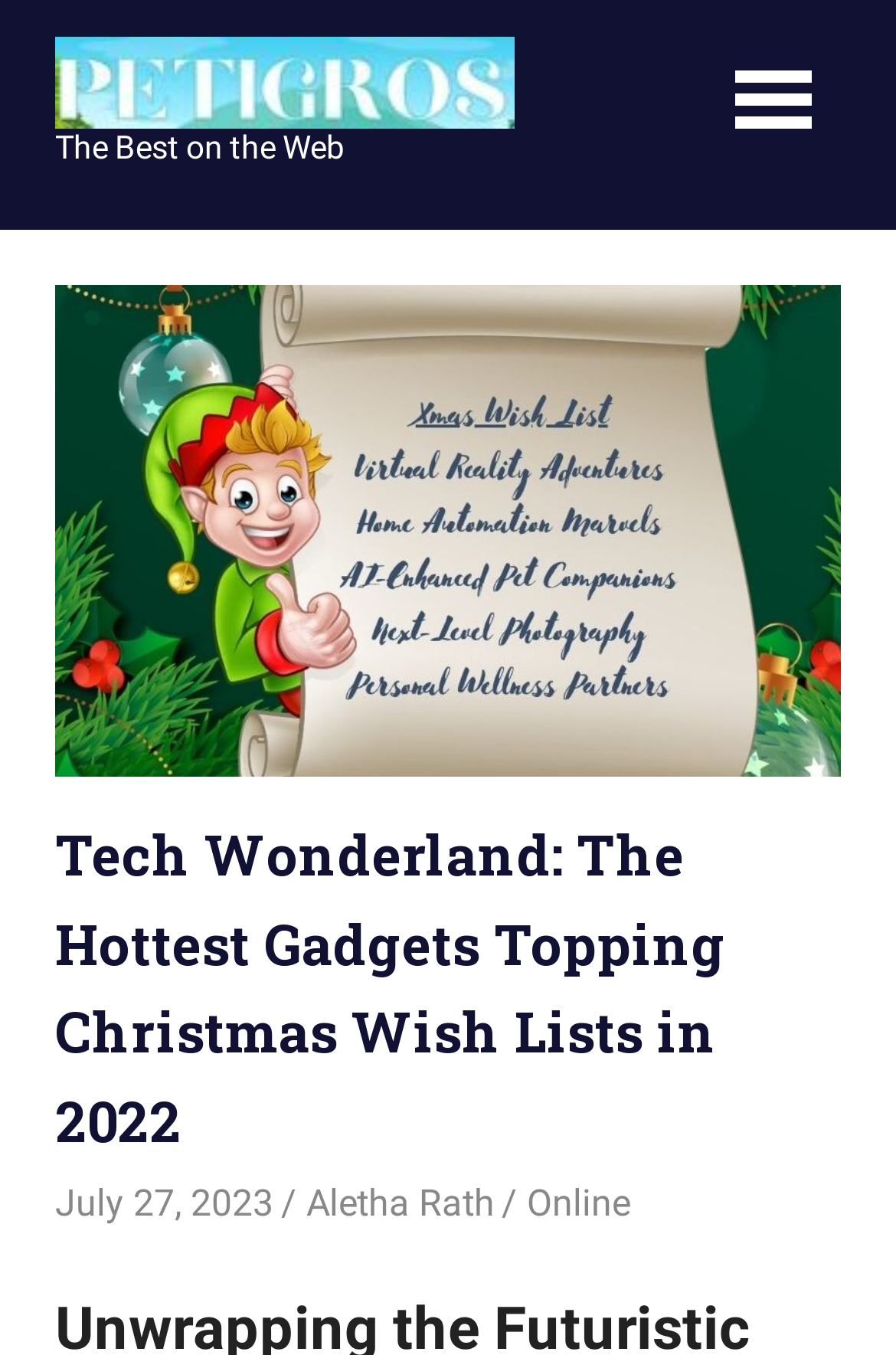What is the name of the website?
Answer the question with a detailed and thorough explanation.

The name of the website can be found in the top-left corner of the webpage, where it is written as 'Petigros.com' and also has a corresponding image with the same name.